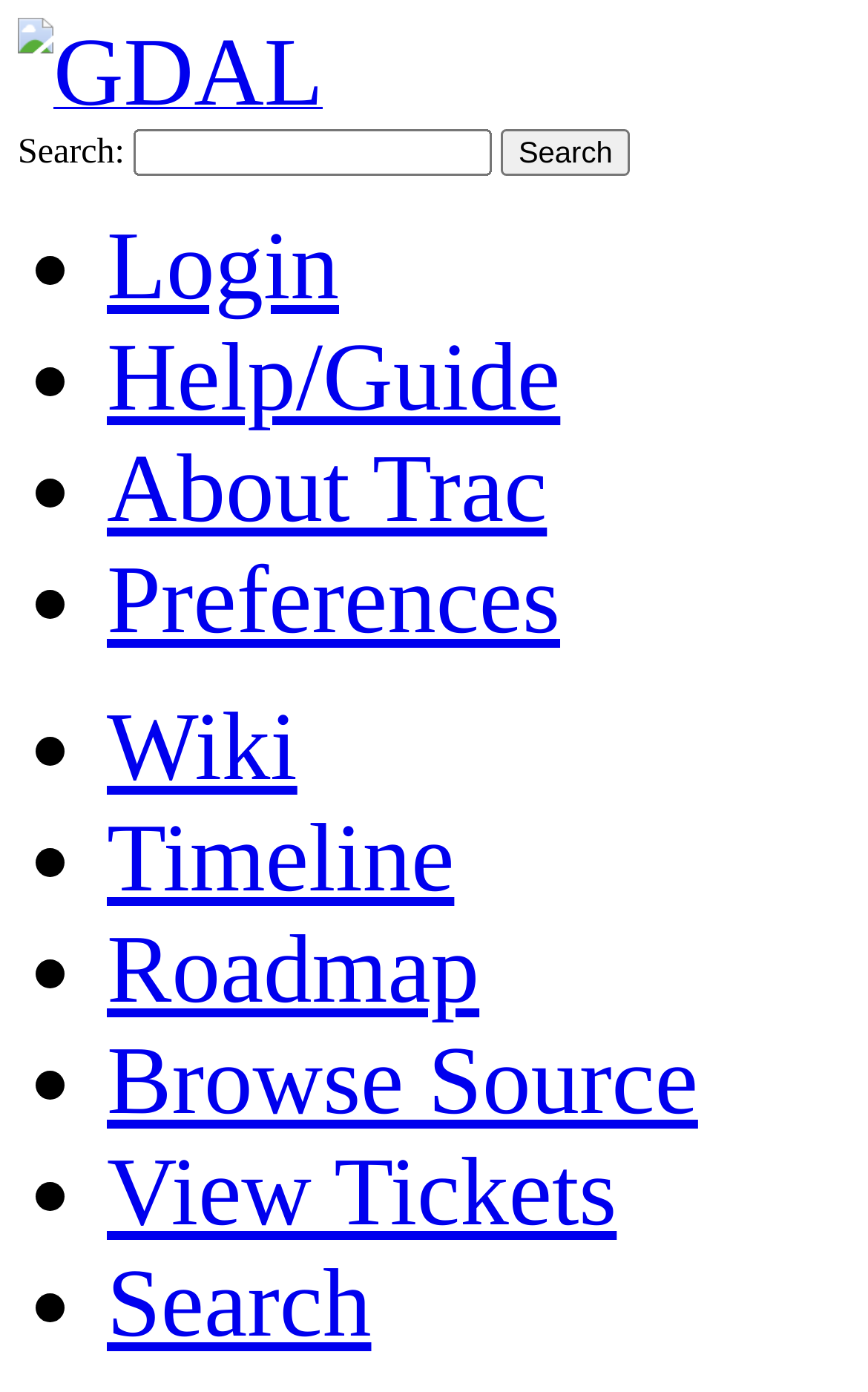Identify the bounding box for the UI element that is described as follows: "parent_node: Search: name="q"".

[0.154, 0.118, 0.567, 0.152]